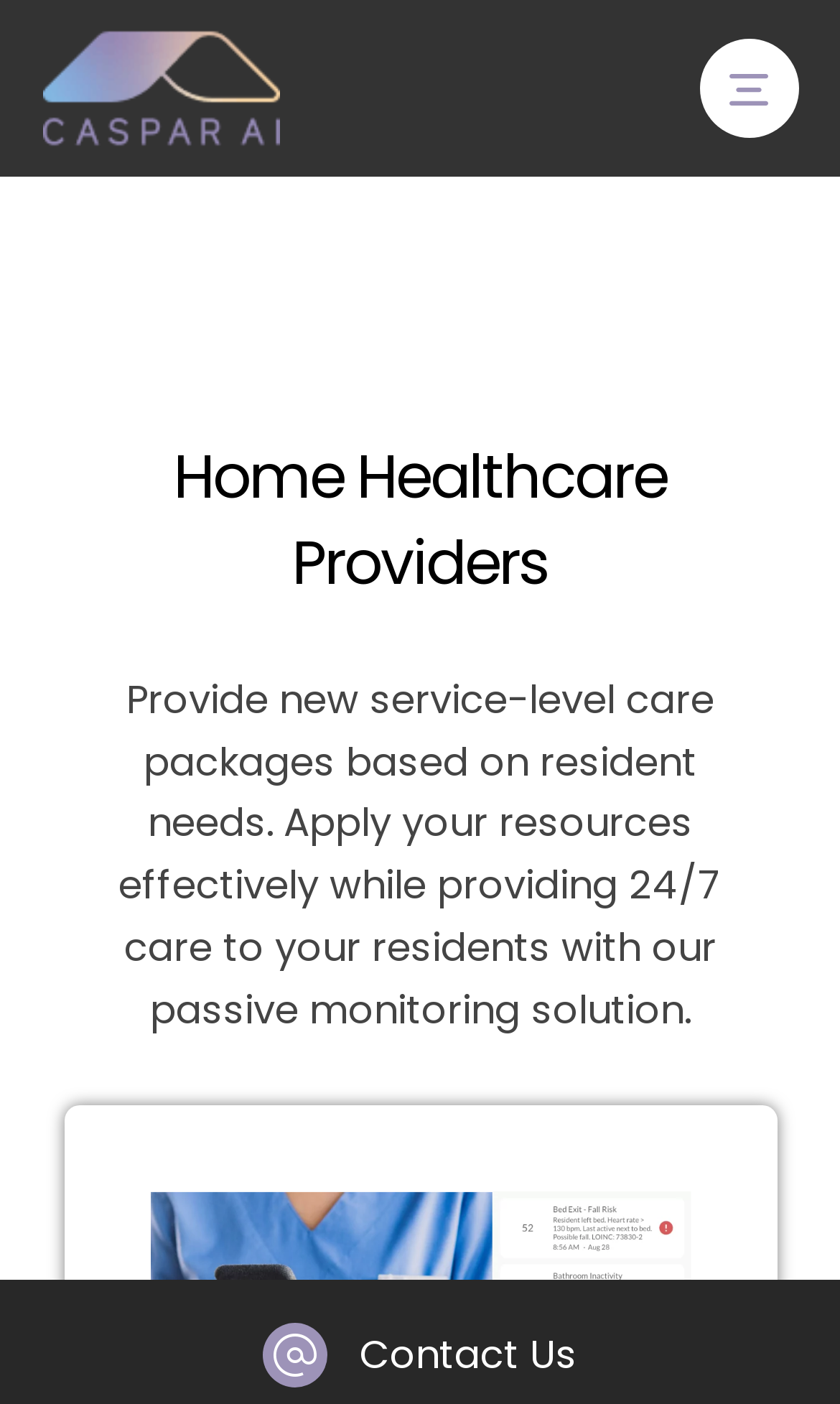Respond to the following query with just one word or a short phrase: 
What is the name of the company?

Caspar AI